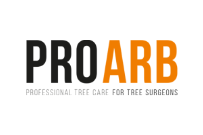Convey all the details present in the image.

The image features the logo of "PROARB," a brand dedicated to professional tree care services aimed at tree surgeons. The design prominently showcases the name "PROARB," with "PRO" in bold black lettering and "ARB" in a vibrant orange hue, highlighting the focus on arboriculture. Beneath the main logo is the tagline "PROFESSIONAL TREE CARE FOR TREE SURGEONS," which conveys the brand's commitment to providing specialized services tailored for professionals in the tree care industry. This branding effectively communicates a strong, industry-relevant identity that resonates with its target audience.